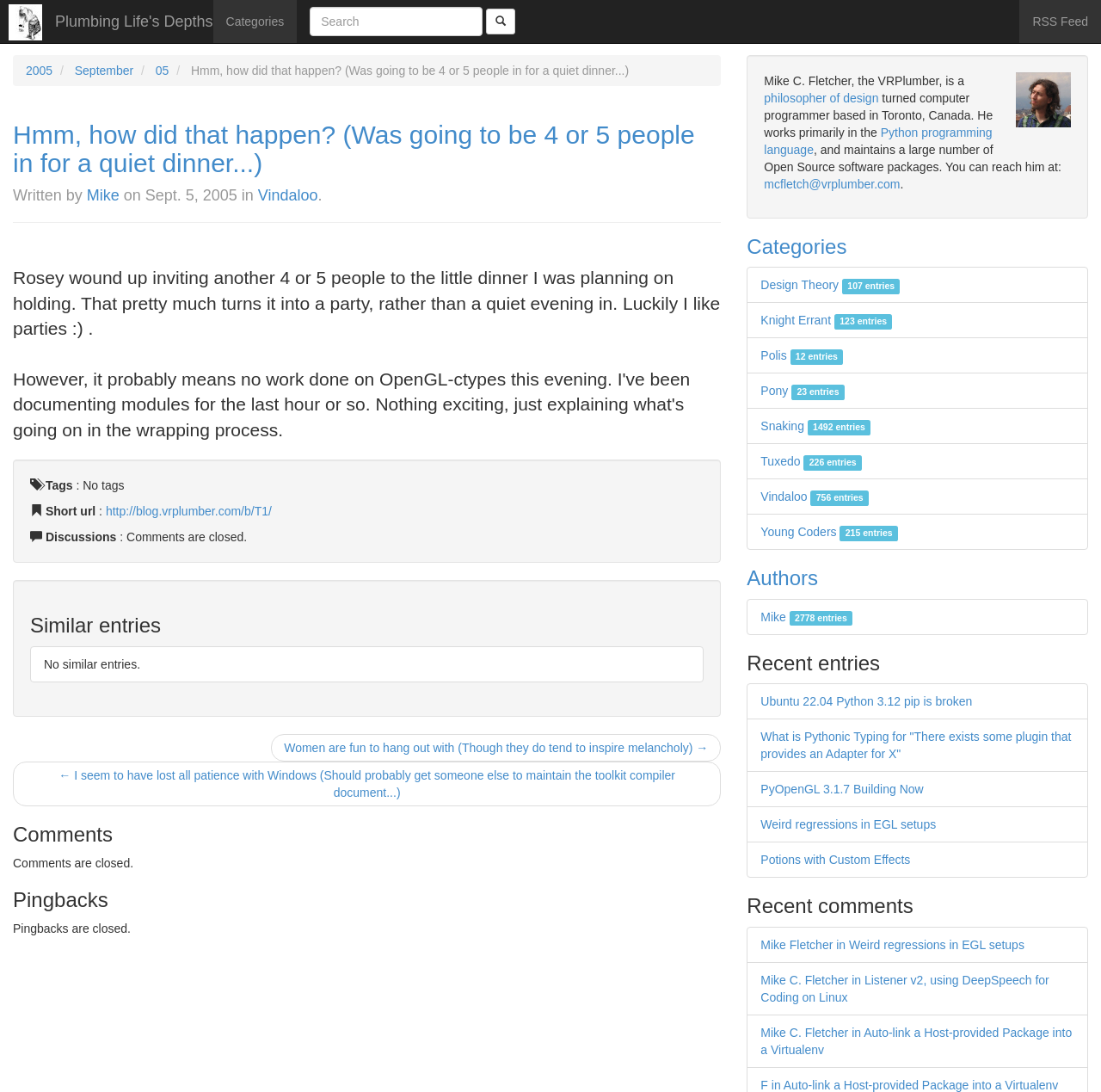Using the information in the image, give a detailed answer to the following question: Are comments open for the blog post?

The section 'Comments' has a static text 'Comments are closed.' which indicates that comments are not open for the blog post.